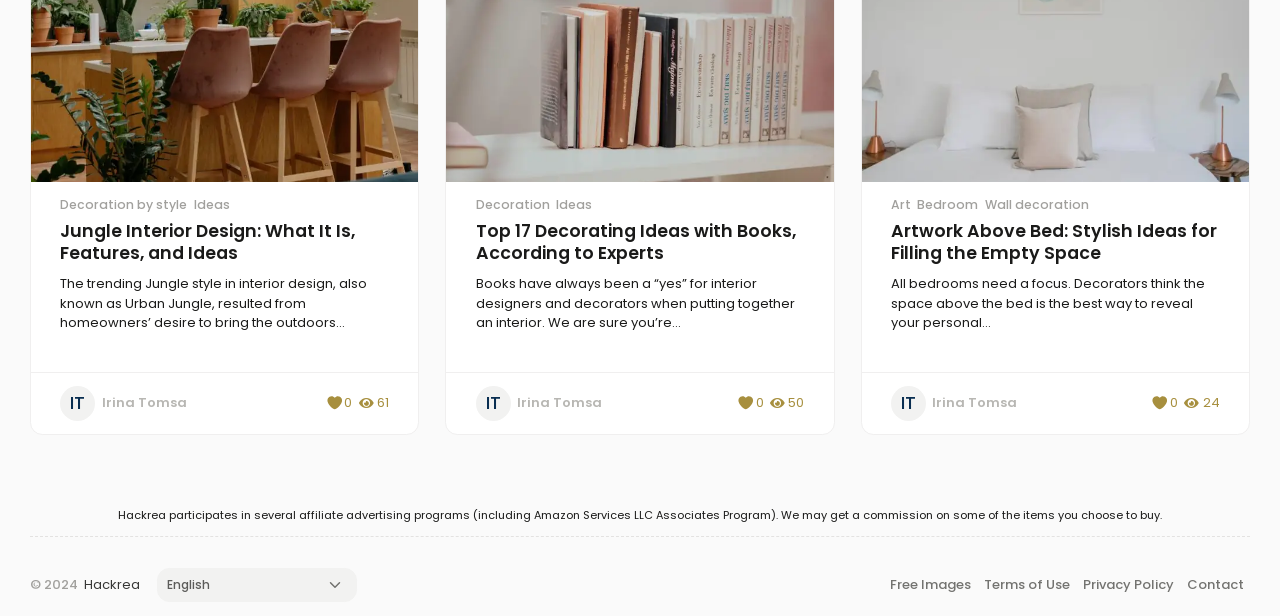Determine the bounding box coordinates of the clickable element to achieve the following action: 'Click on 'Hackrea''. Provide the coordinates as four float values between 0 and 1, formatted as [left, top, right, bottom].

[0.066, 0.934, 0.11, 0.964]